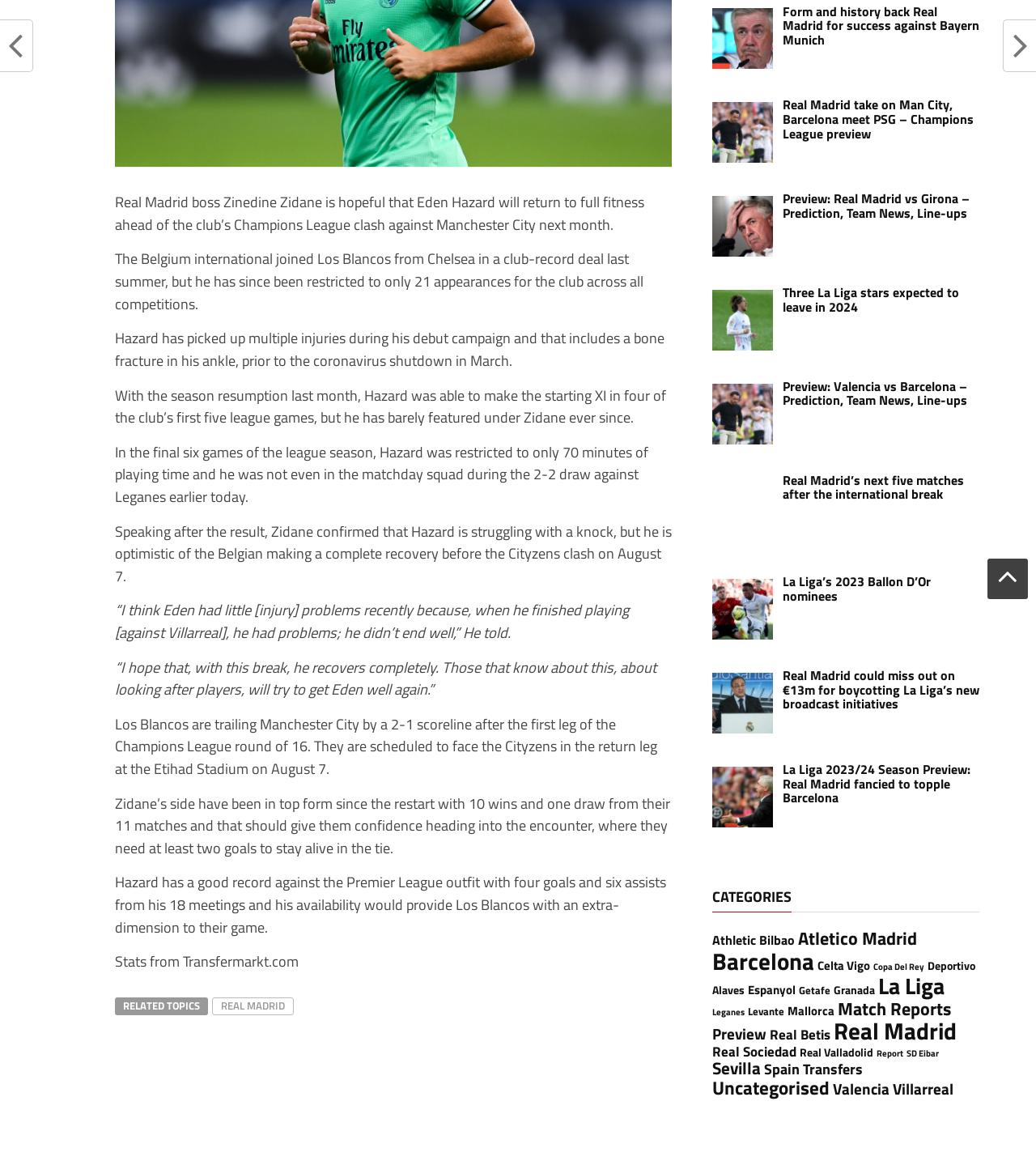Based on the element description "Spain", predict the bounding box coordinates of the UI element.

[0.738, 0.908, 0.772, 0.927]